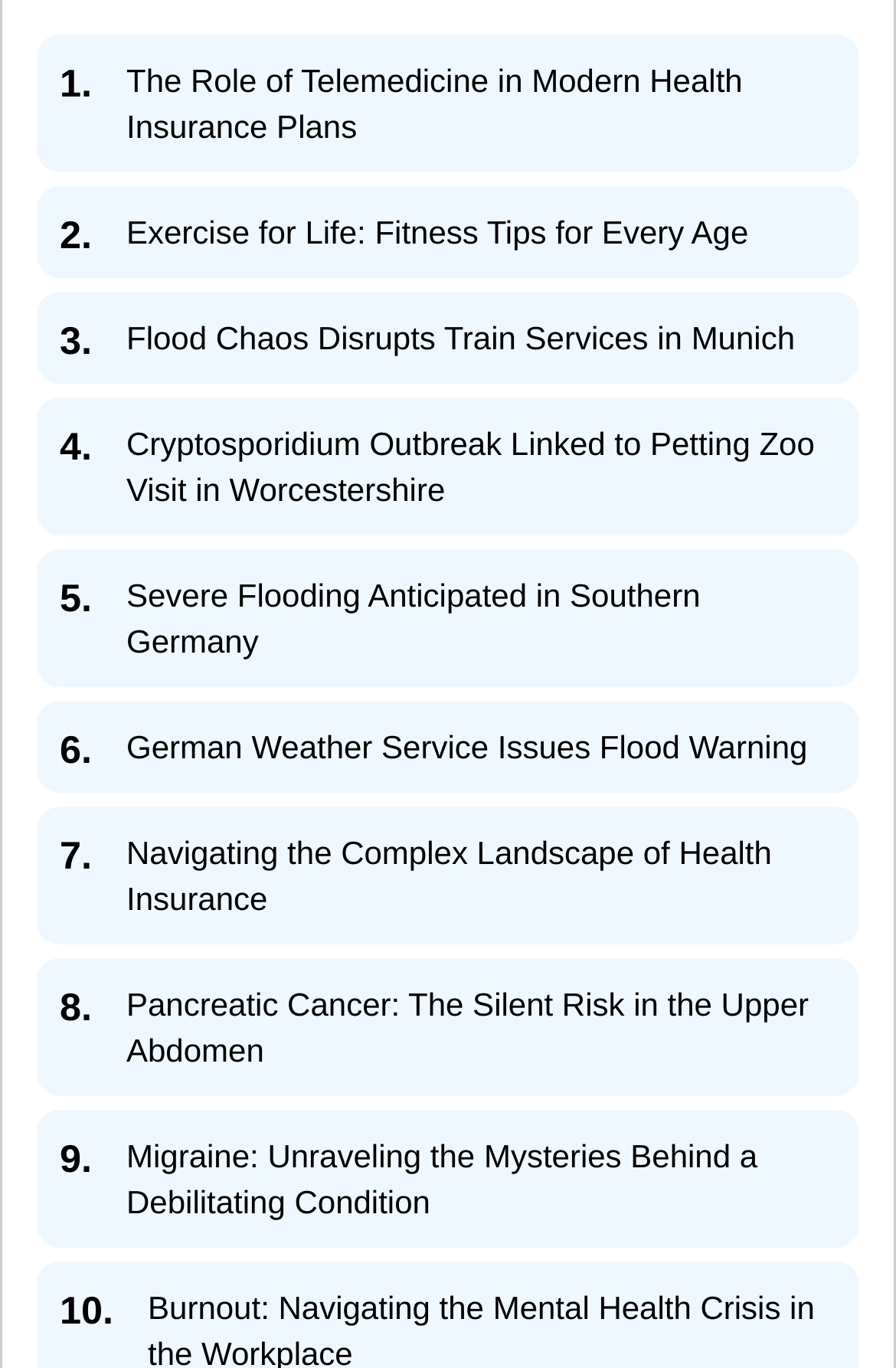Identify the bounding box coordinates of the region that needs to be clicked to carry out this instruction: "Read article about severe flooding in Southern Germany". Provide these coordinates as four float numbers ranging from 0 to 1, i.e., [left, top, right, bottom].

[0.141, 0.071, 0.782, 0.132]